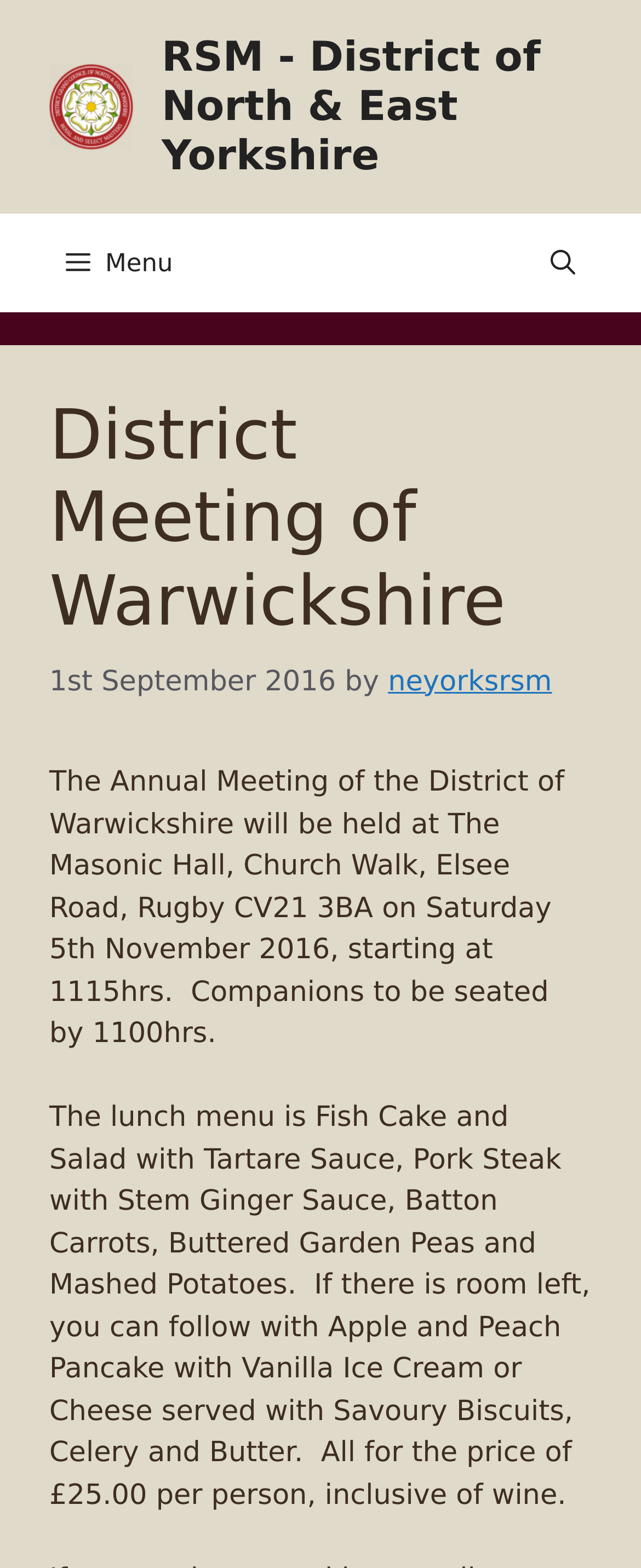What is the date of the District Meeting of Warwickshire?
Please provide a full and detailed response to the question.

I found the date by looking at the text content of the webpage, specifically the paragraph that starts with 'The Annual Meeting of the District of Warwickshire will be held...'. The date is mentioned as 'Saturday 5th November 2016'.